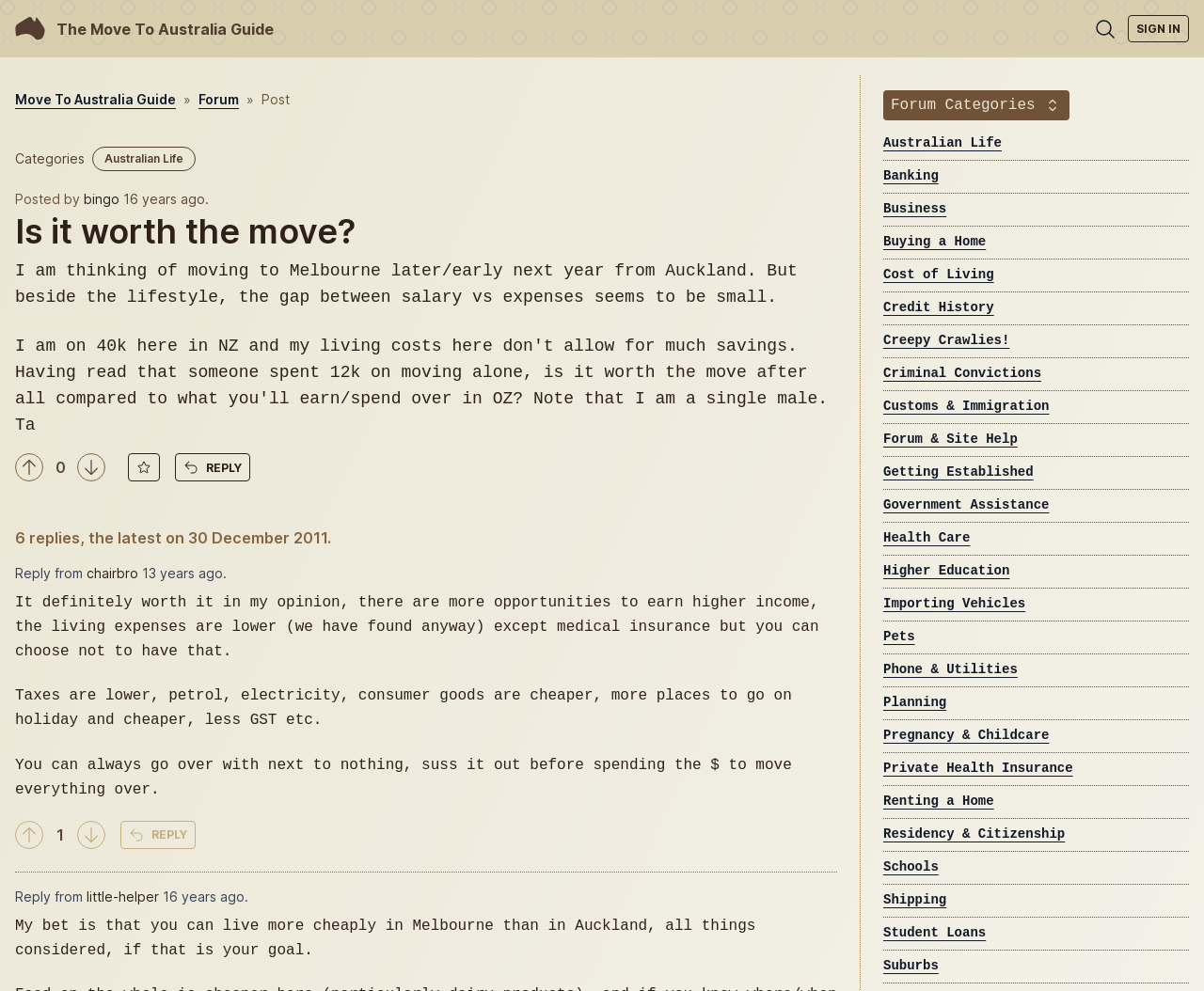Please identify the bounding box coordinates of the element on the webpage that should be clicked to follow this instruction: "View the 'Australian Life' category". The bounding box coordinates should be given as four float numbers between 0 and 1, formatted as [left, top, right, bottom].

[0.077, 0.148, 0.162, 0.173]